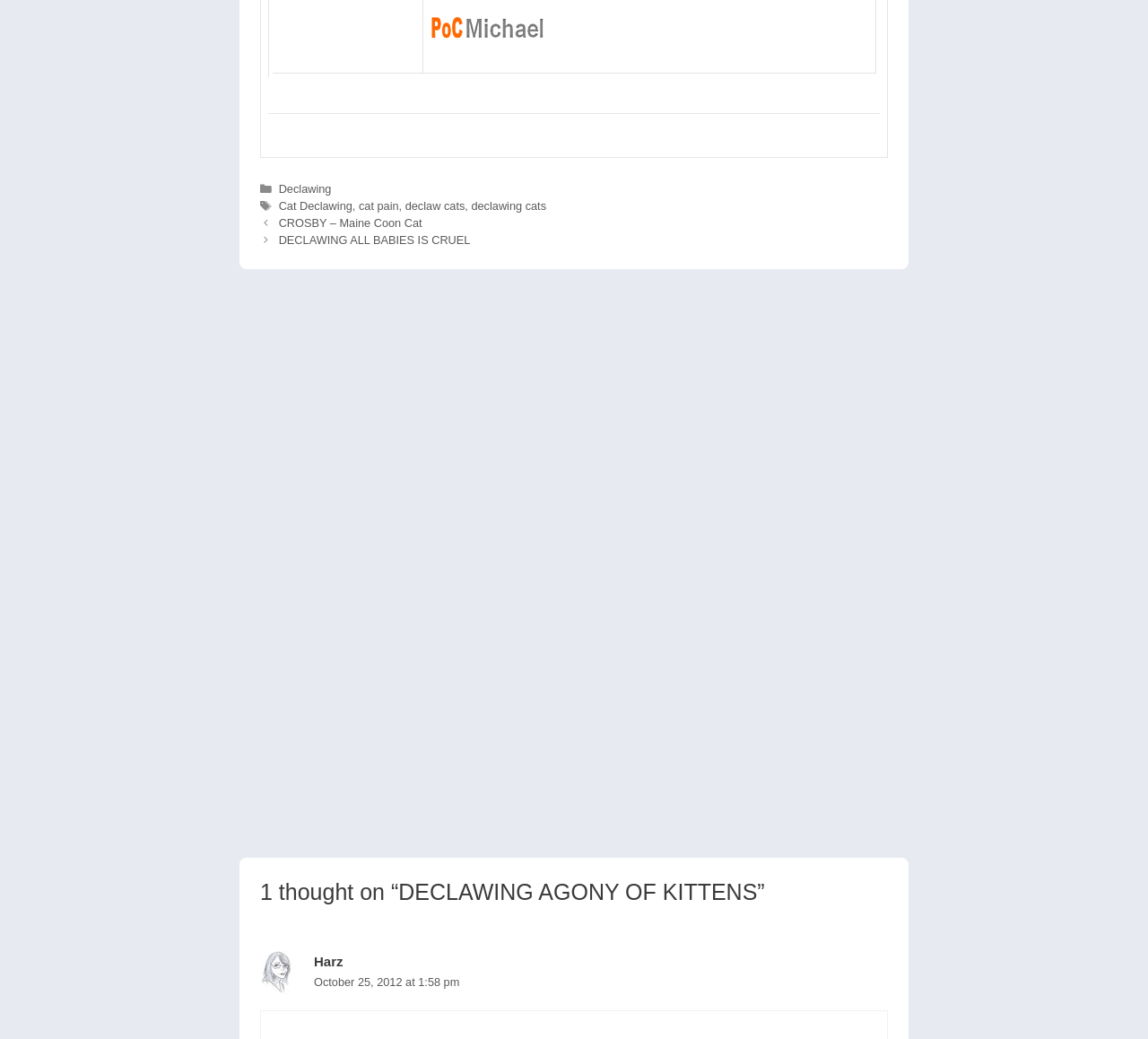Specify the bounding box coordinates for the region that must be clicked to perform the given instruction: "View the 'CROSBY – Maine Coon Cat' post".

[0.243, 0.208, 0.368, 0.221]